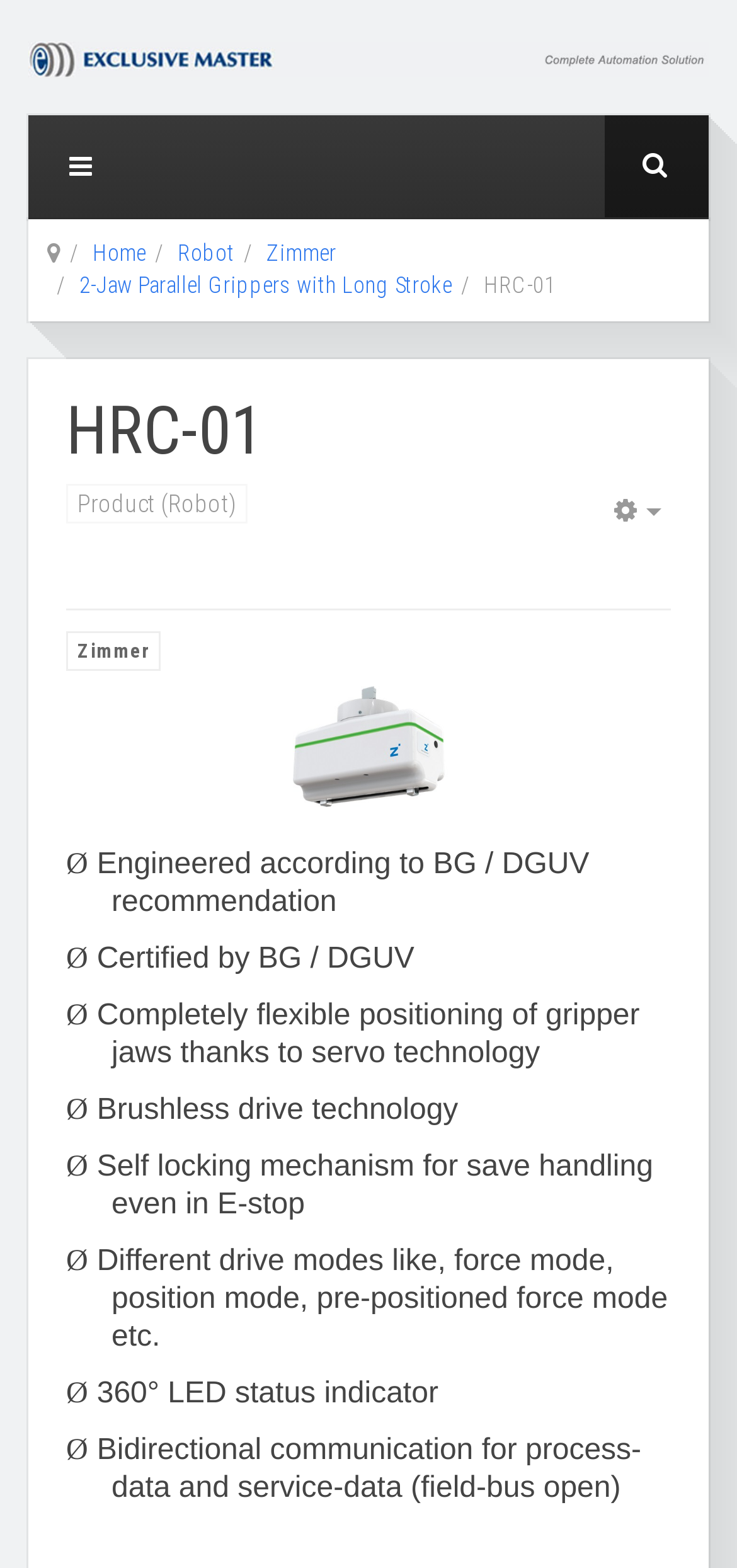Provide a single word or phrase answer to the question: 
What is the purpose of the 360° LED status indicator?

Status indication